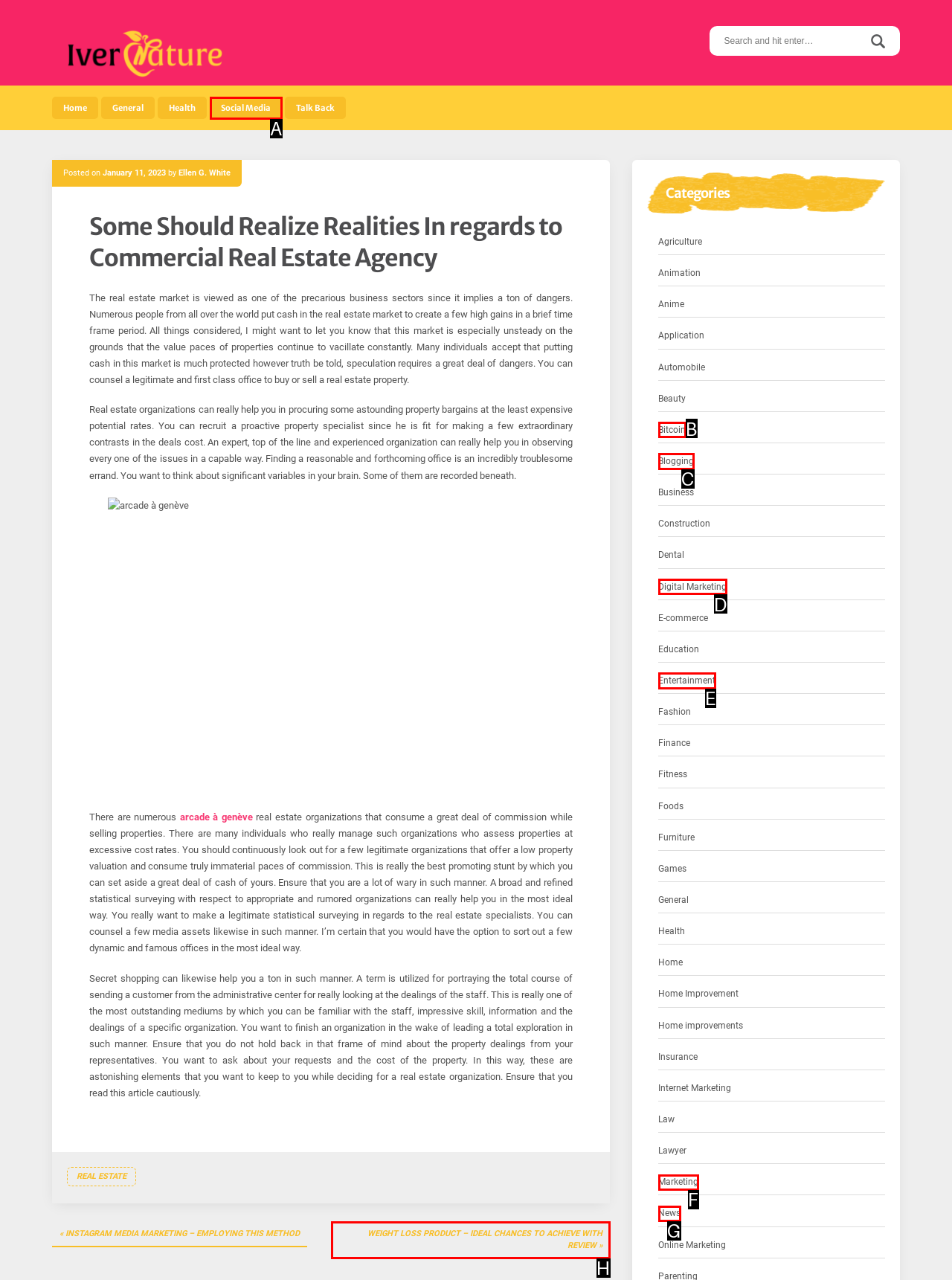Match the HTML element to the description: Digital Marketing. Answer with the letter of the correct option from the provided choices.

D